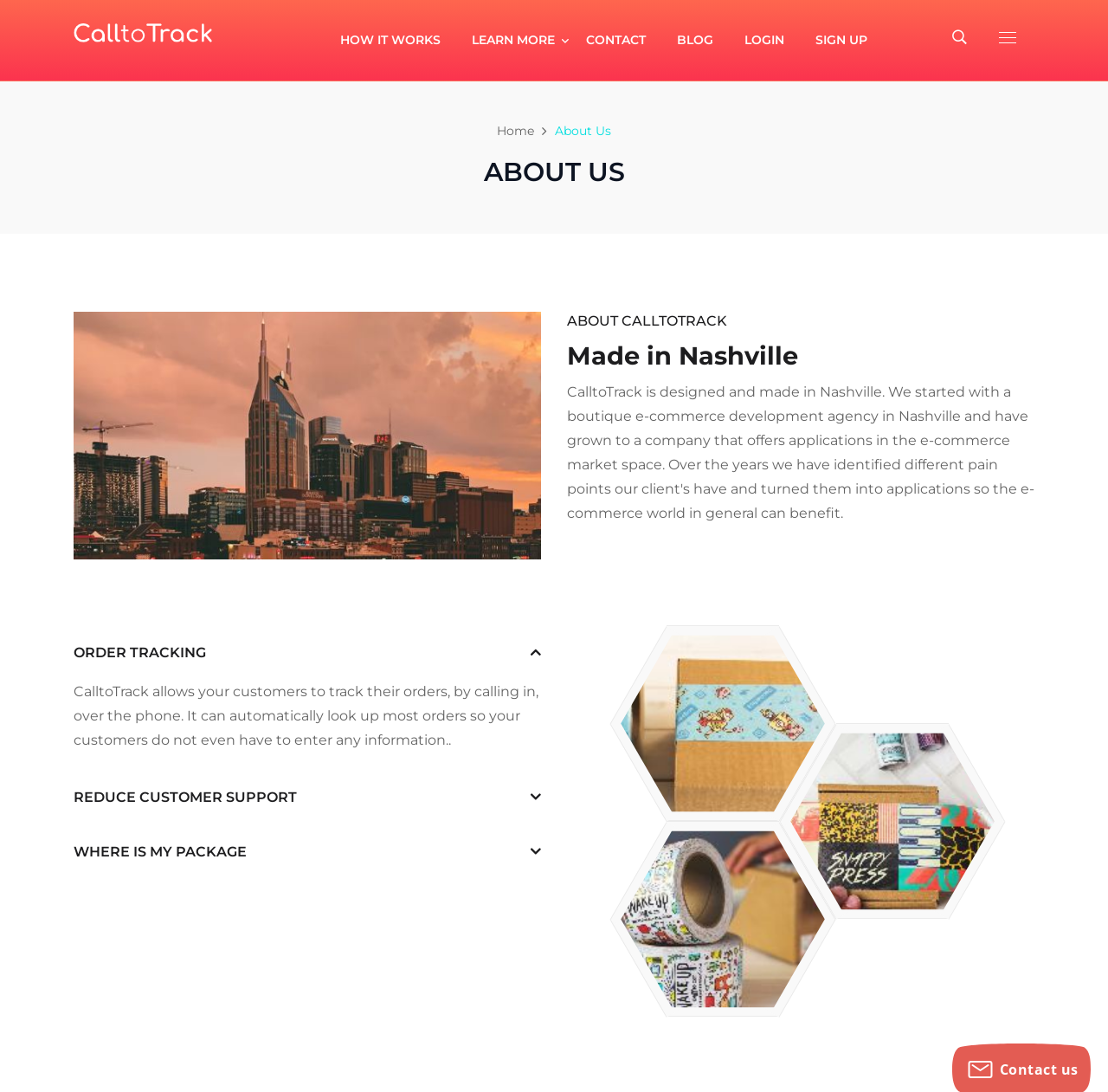How many images are there on the webpage?
Answer with a single word or phrase by referring to the visual content.

5